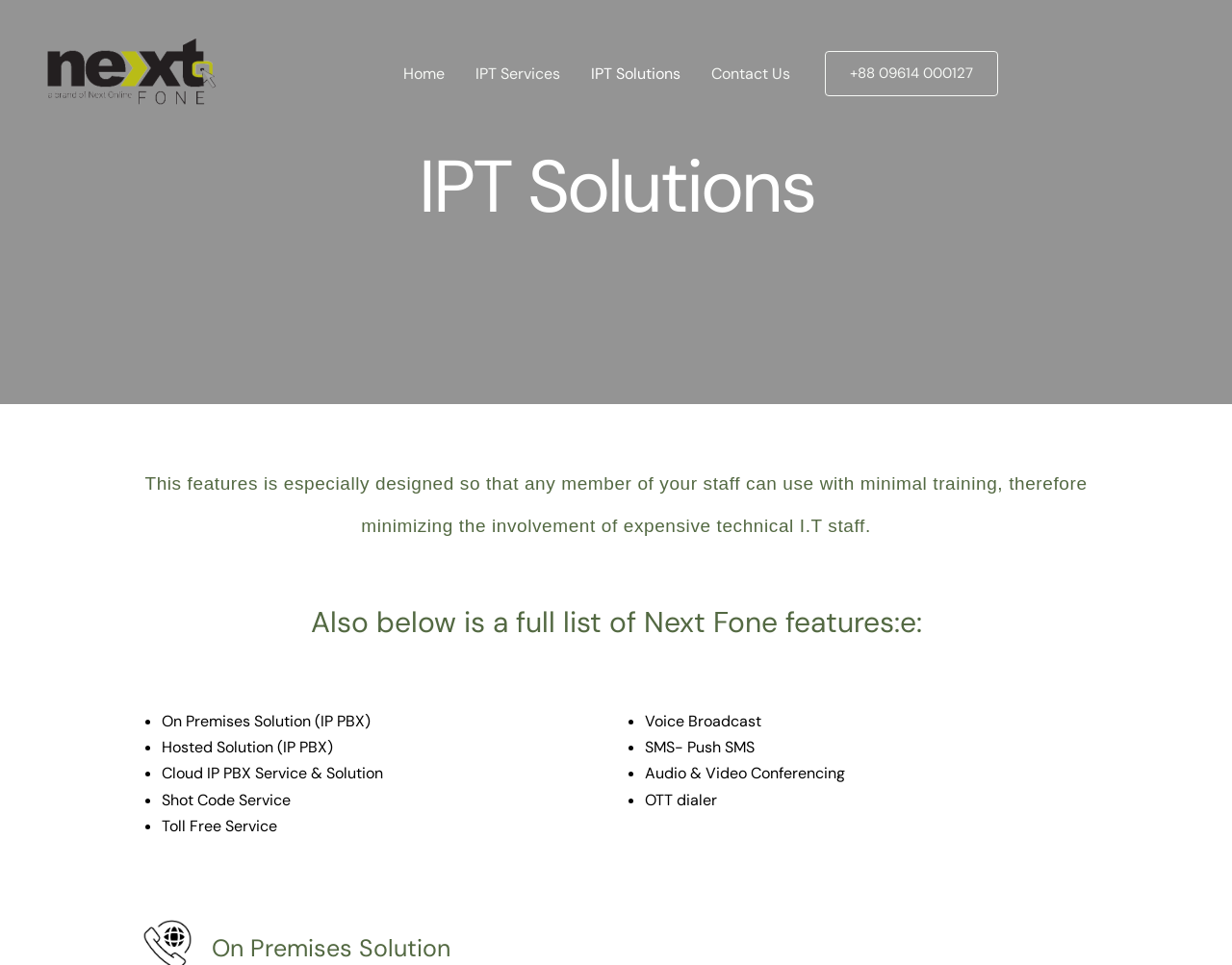Please provide a short answer using a single word or phrase for the question:
What is the purpose of IPT Solutions?

Minimize IT staff involvement